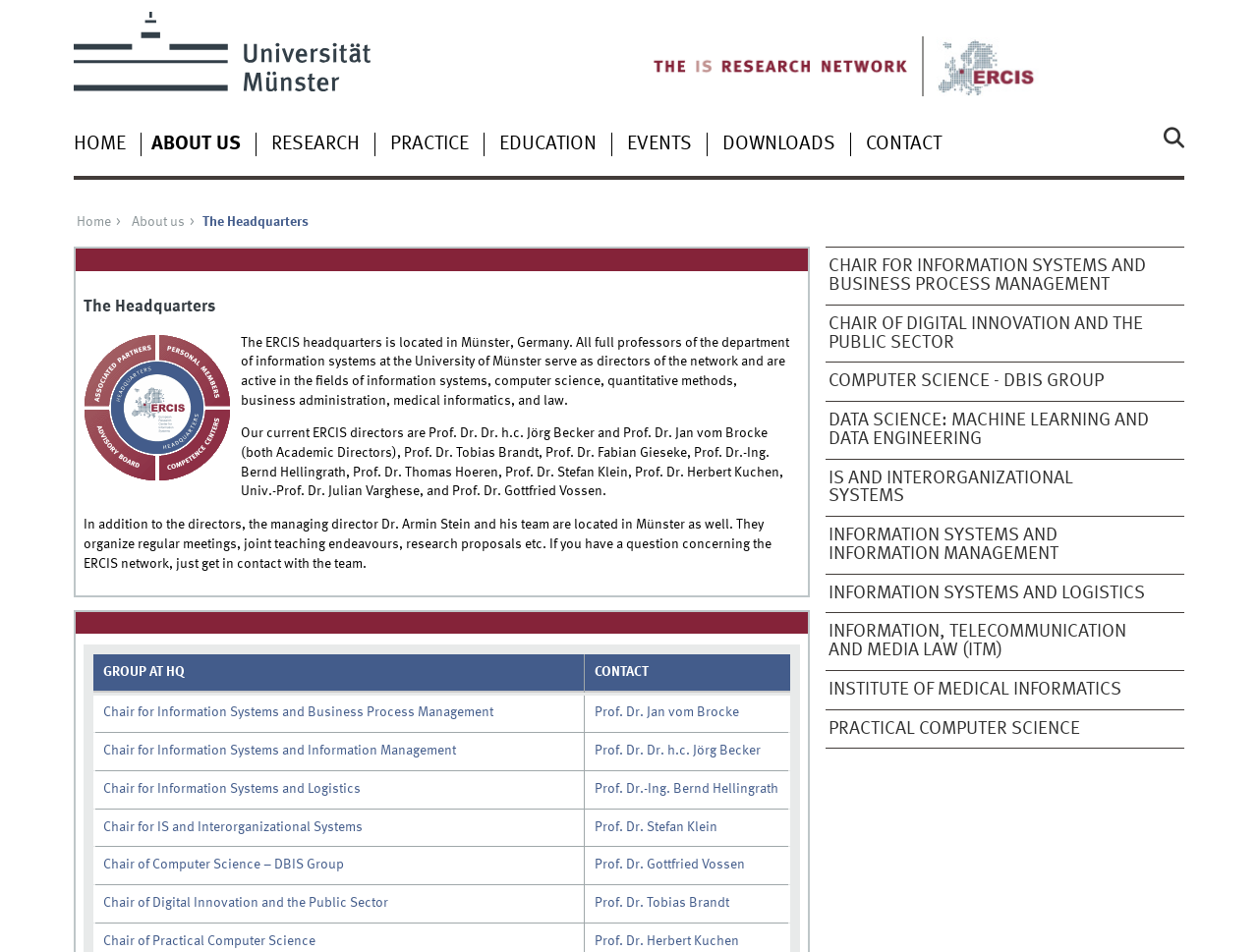Provide a thorough description of the webpage you see.

The webpage is about the European Research Center for Information Systems (ERCIS) headquarters, located in Münster, Germany. At the top, there is a navigation menu with links to different sections, including "HOME", "ABOUT US", "RESEARCH", "PRACTICE", "EDUCATION", "EVENTS", and "CONTACT". Below the navigation menu, there is a search bar with a "Search" button.

The main content of the page is divided into two sections. The first section has a heading "The Headquarters" and an image of the headquarters building. Below the image, there is a paragraph of text describing the ERCIS headquarters and its directors. The text mentions that all full professors of the department of information systems at the University of Münster serve as directors of the network and are active in various fields.

The second section lists the current ERCIS directors, including their names and titles. Below the list of directors, there is a paragraph of text describing the managing director and his team, who are located in Münster and organize regular meetings, joint teaching endeavors, and research proposals.

At the bottom of the page, there is a footer section with a table containing information about the ERCIS groups and their contacts. The table has two columns, "GROUP AT HQ" and "CONTACT", with links to each group and their respective contacts.

Throughout the page, there are several links to different sections and pages, including links to the ERCIS directors' profiles and the University of Münster's website. There are also several images, including the University of Münster's logo and the ERCIS headquarters building.